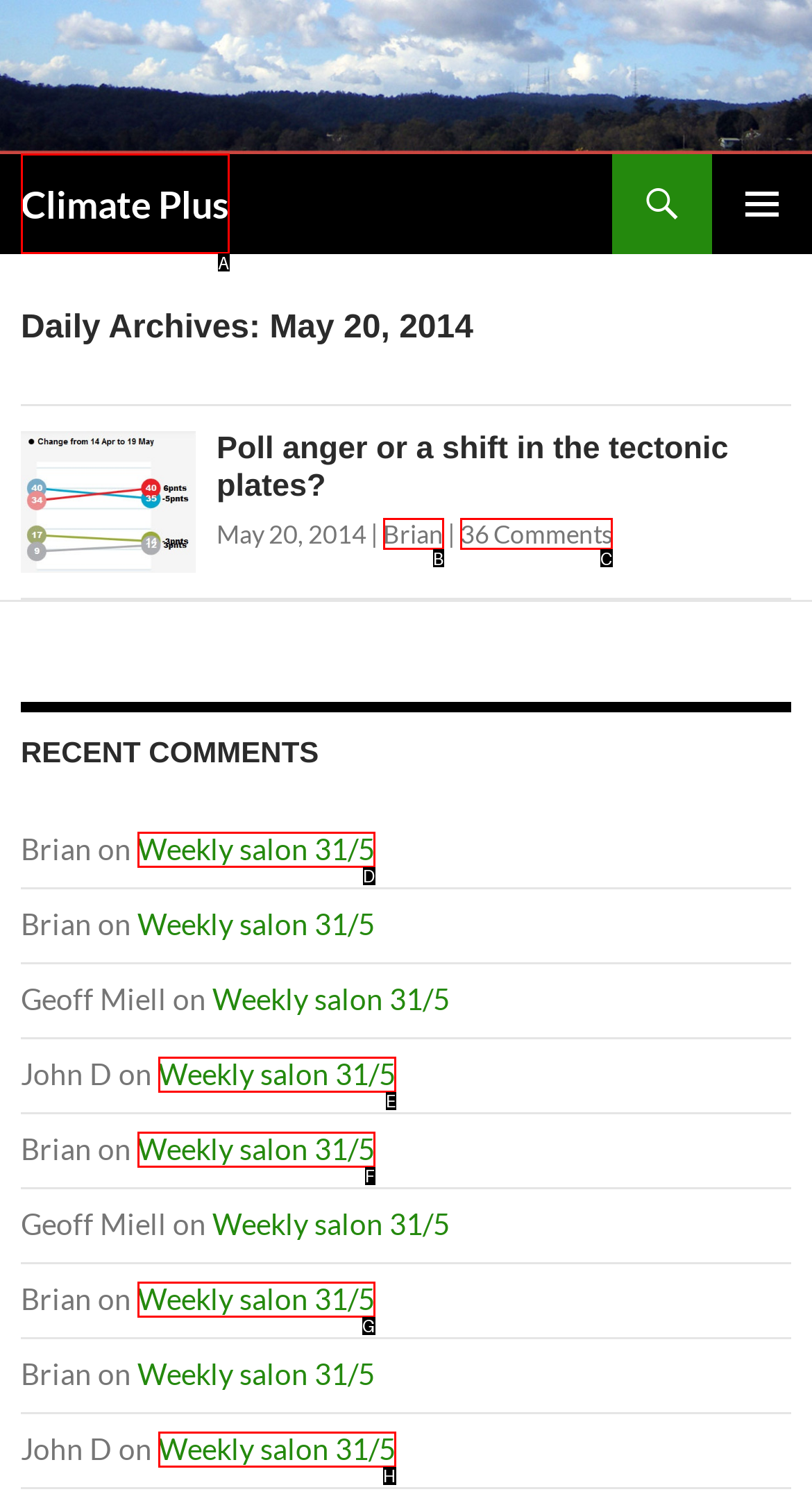Using the description: 36 Comments, find the corresponding HTML element. Provide the letter of the matching option directly.

C